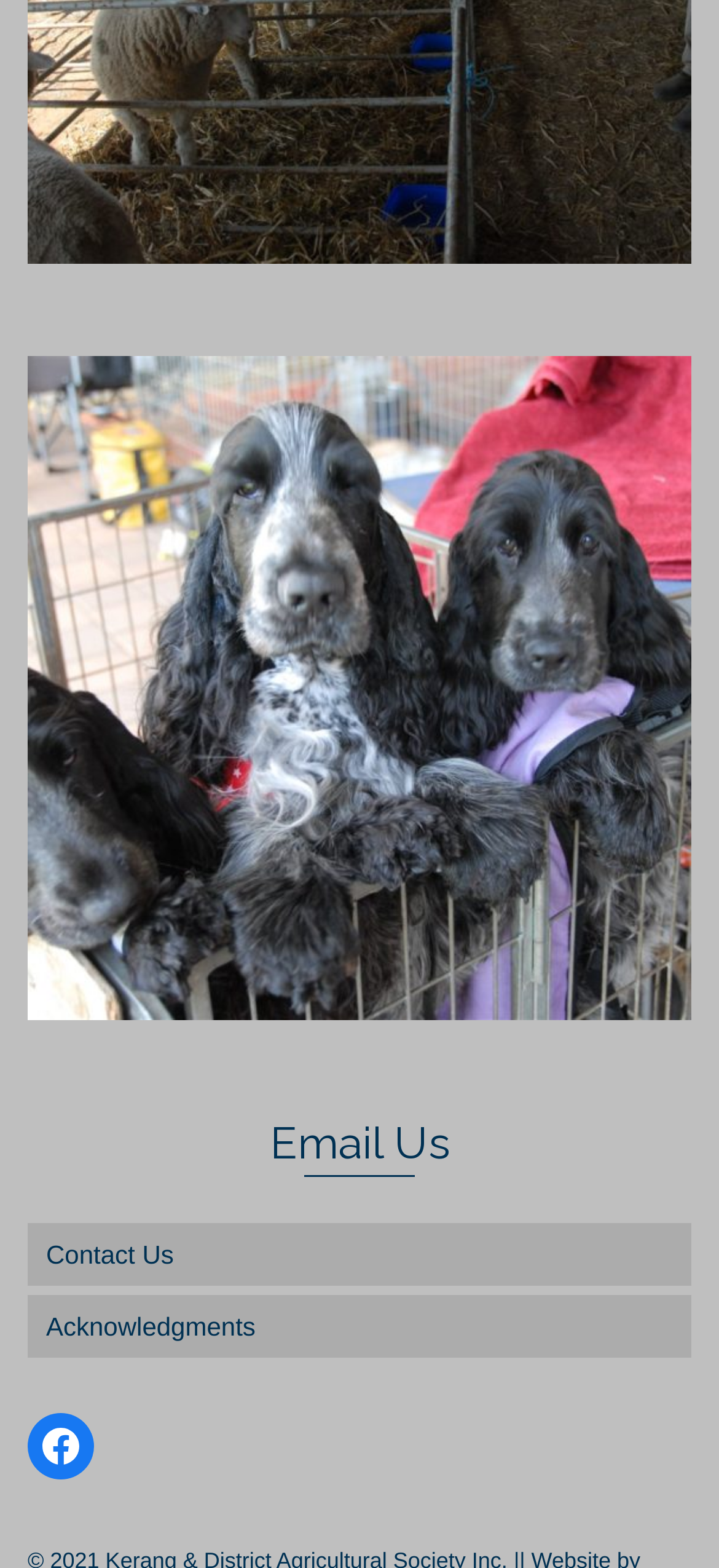Identify and provide the bounding box for the element described by: "Facebook".

[0.038, 0.901, 0.131, 0.944]